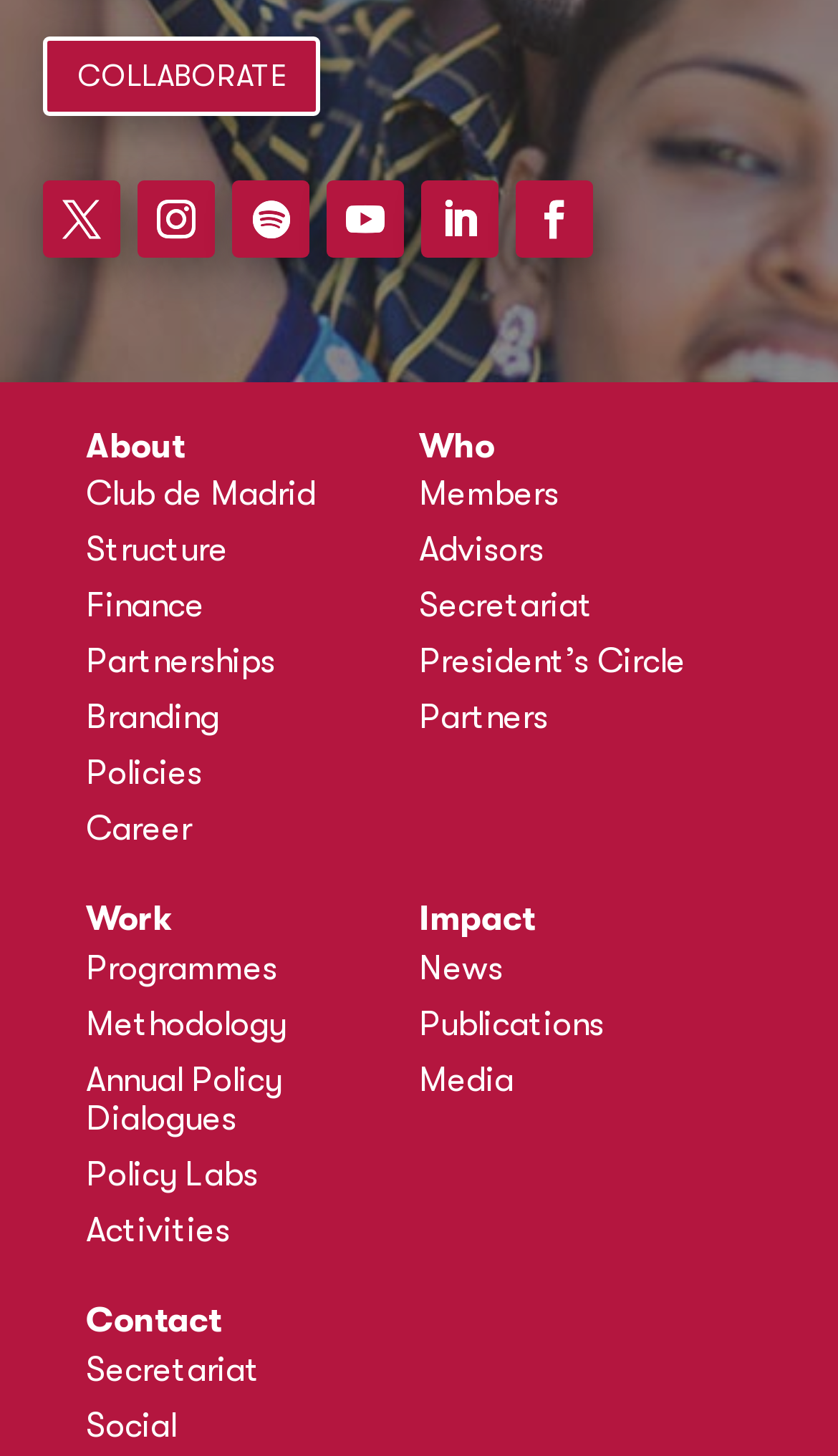Please give a one-word or short phrase response to the following question: 
How many main sections are there?

4